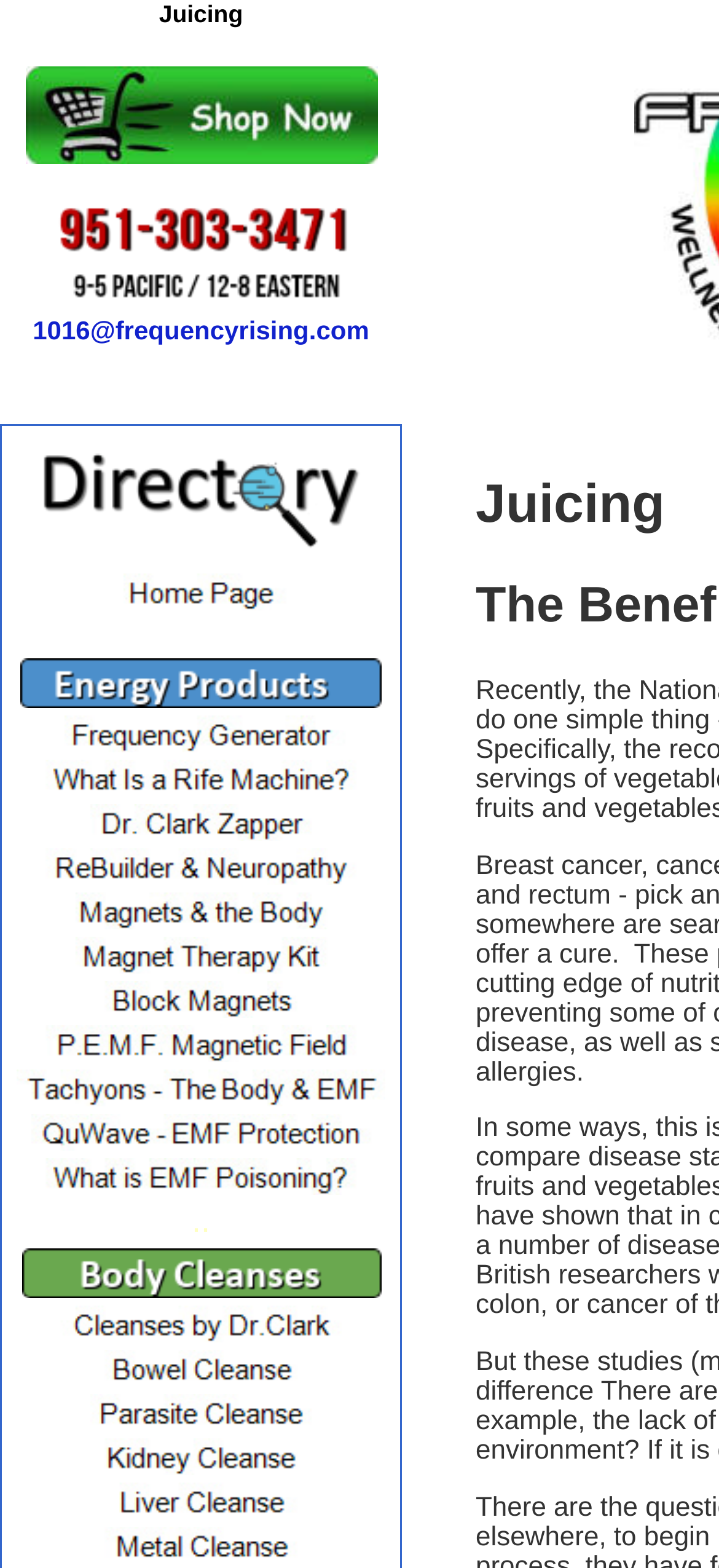How many grid cells are there in the webpage?
Refer to the screenshot and respond with a concise word or phrase.

21